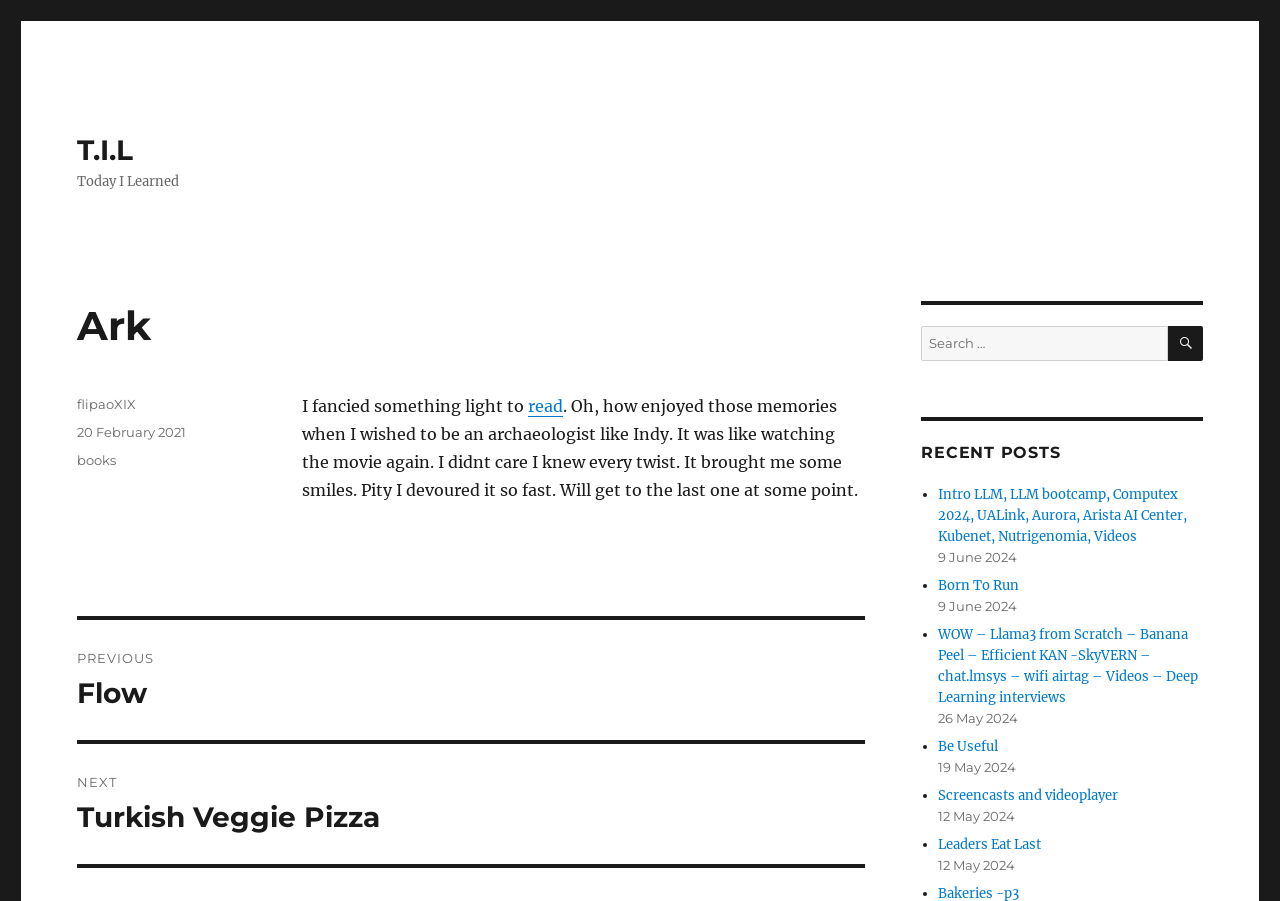Could you specify the bounding box coordinates for the clickable section to complete the following instruction: "Click on the 'T.I.L' link"?

[0.06, 0.148, 0.104, 0.185]